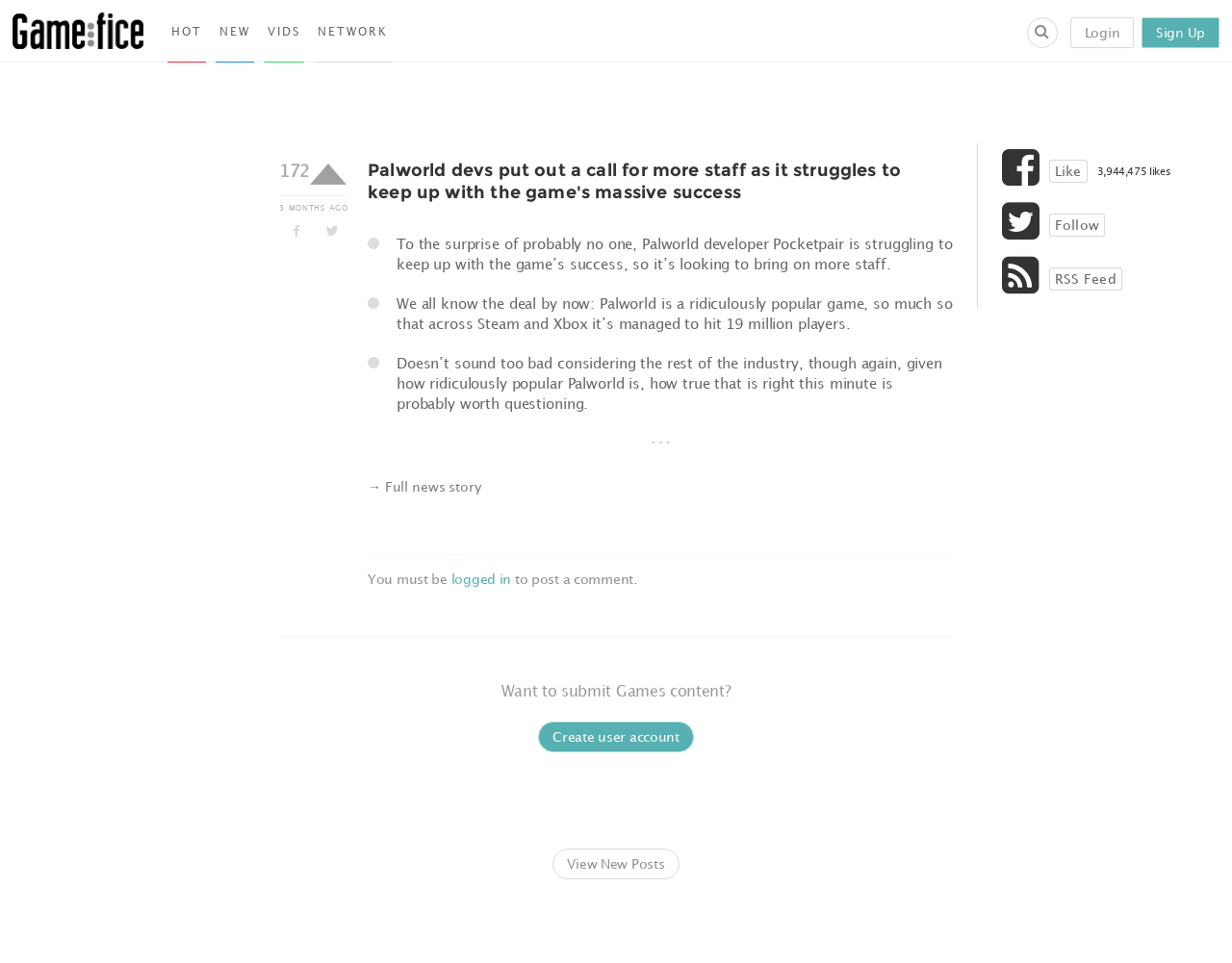Identify the bounding box coordinates for the element that needs to be clicked to fulfill this instruction: "Get in Touch with our Support!". Provide the coordinates in the format of four float numbers between 0 and 1: [left, top, right, bottom].

None